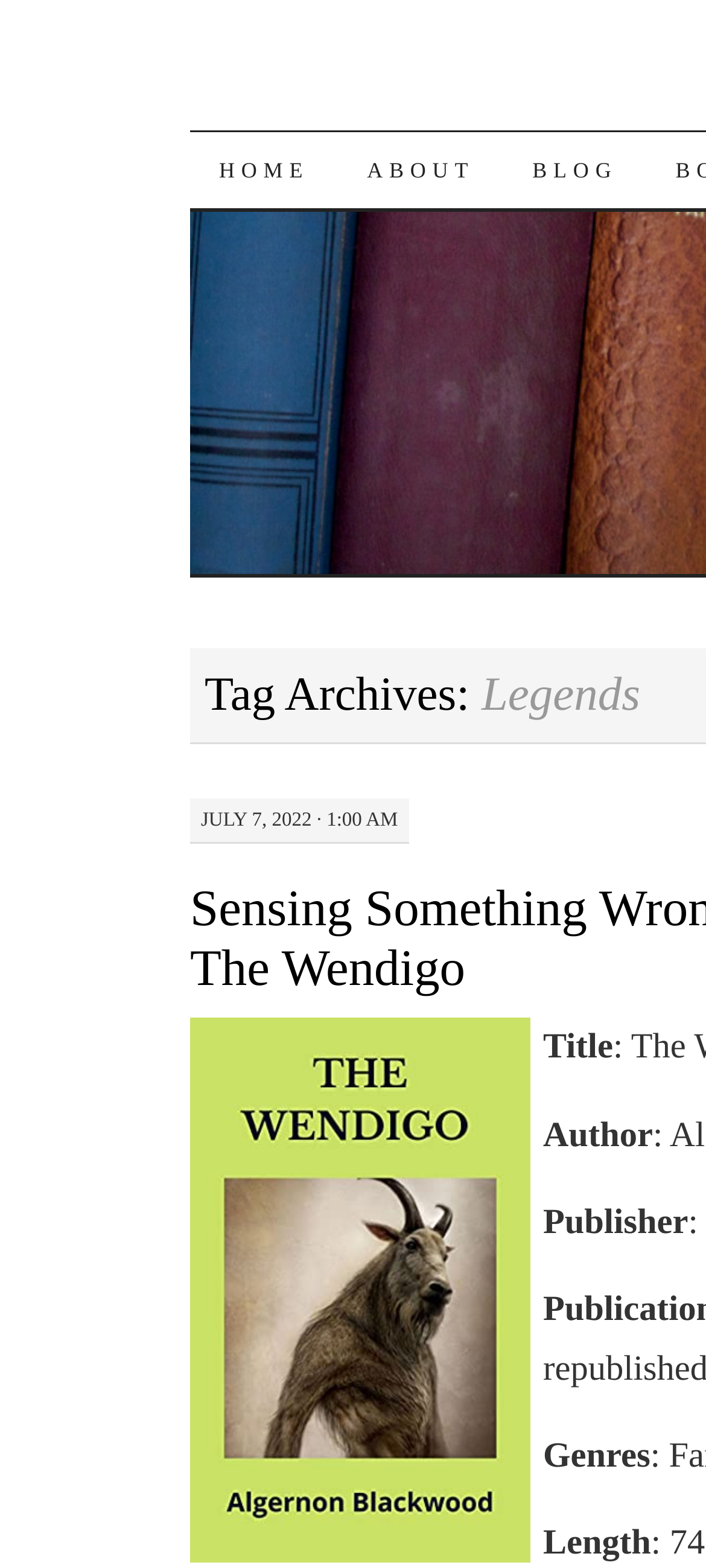Use a single word or phrase to answer the question: 
What is the title of the book?

The Wendigo